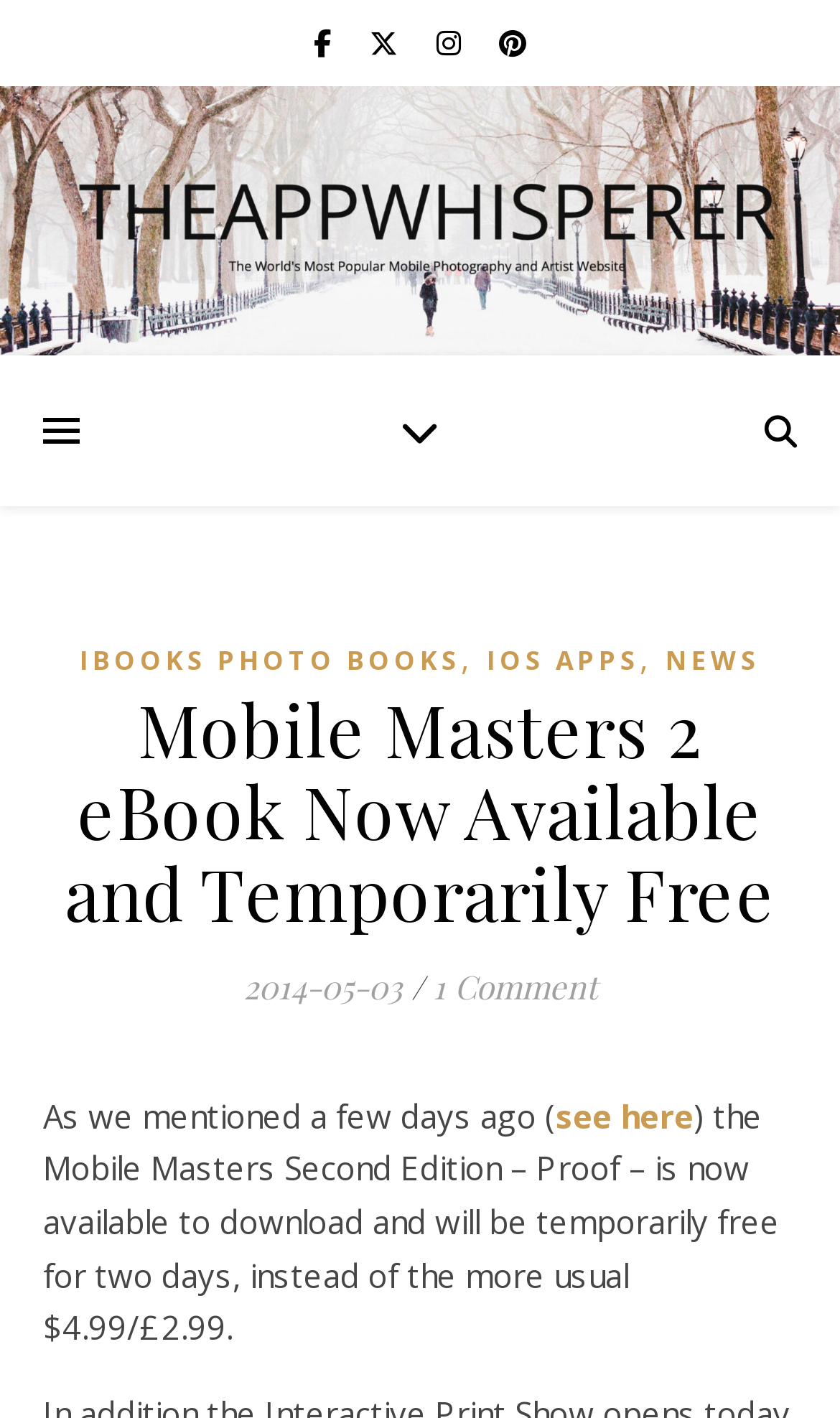Construct a comprehensive description capturing every detail on the webpage.

The webpage is about Mobile Masters, a mobile photography and art website. At the top, there are four social media links, represented by icons, aligned horizontally. Below these icons, there is a table layout that occupies the full width of the page. 

Within this table, there is a header section that spans almost the entire width of the page. The header contains four links: 'IBOOKS PHOTO BOOKS', 'IOS APPS', and 'NEWS', separated by a small gap. The 'NEWS' link is positioned at the far right of the header. 

Below the header, there is a heading that reads 'Mobile Masters 2 eBook Now Available and Temporarily Free'. This heading is followed by a date, '2014-05-03', and a link that says '1 Comment'. 

The main content of the webpage starts with a paragraph of text that mentions a previous announcement about the Mobile Masters Second Edition eBook being available to download for free for two days, instead of its usual price. There is a link within this paragraph that says 'see here'.